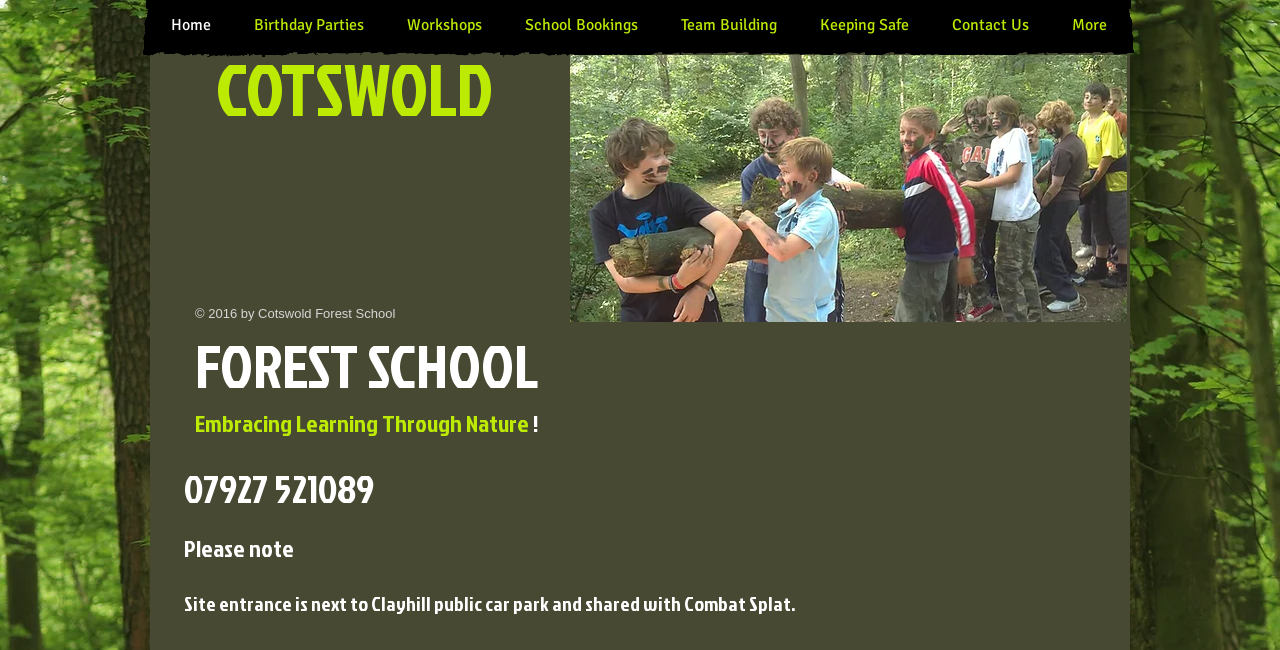Determine the bounding box for the UI element described here: "Contact Us".

[0.727, 0.0, 0.82, 0.077]